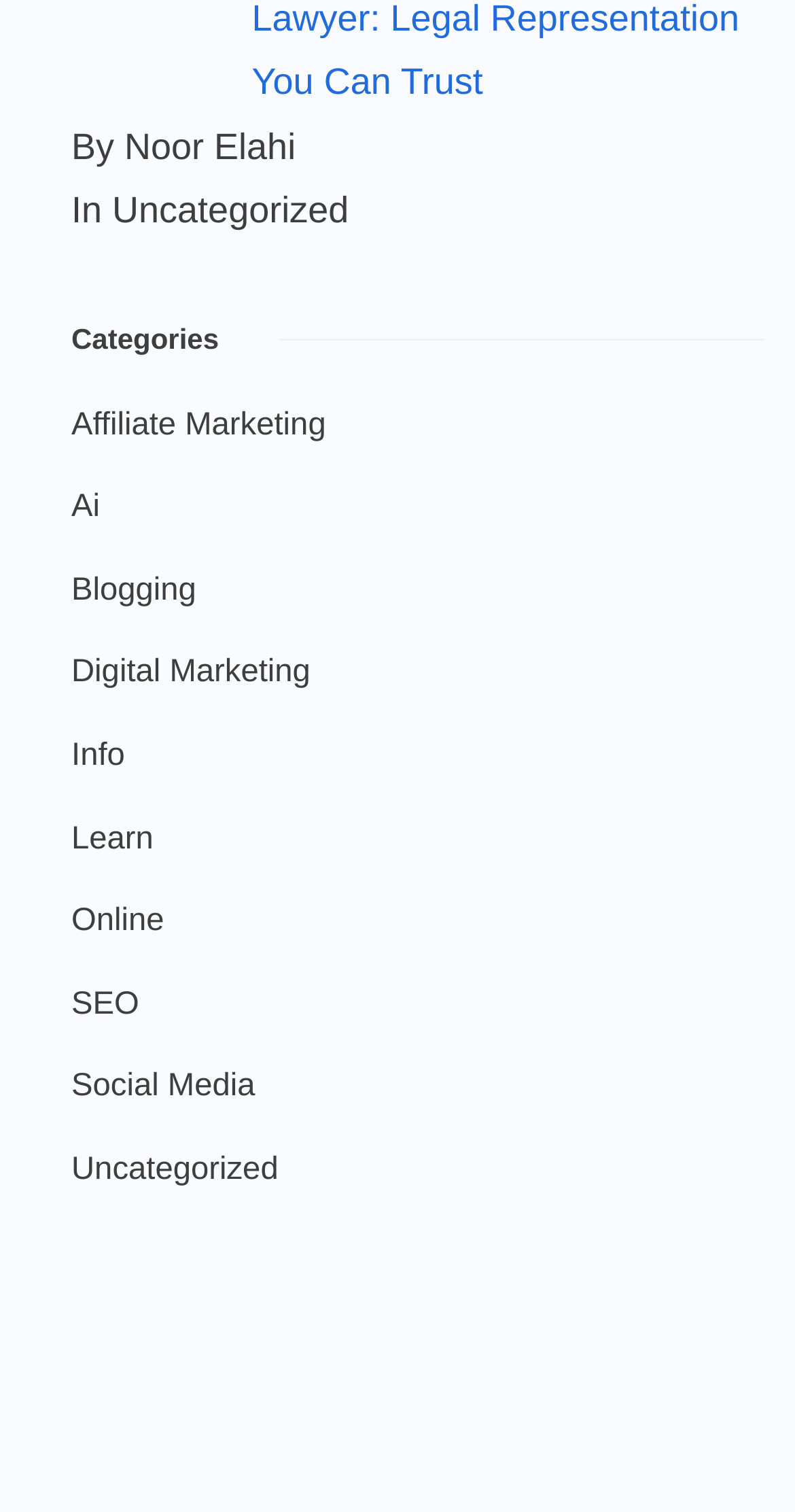Given the element description: "Online", predict the bounding box coordinates of this UI element. The coordinates must be four float numbers between 0 and 1, given as [left, top, right, bottom].

[0.09, 0.591, 0.206, 0.628]